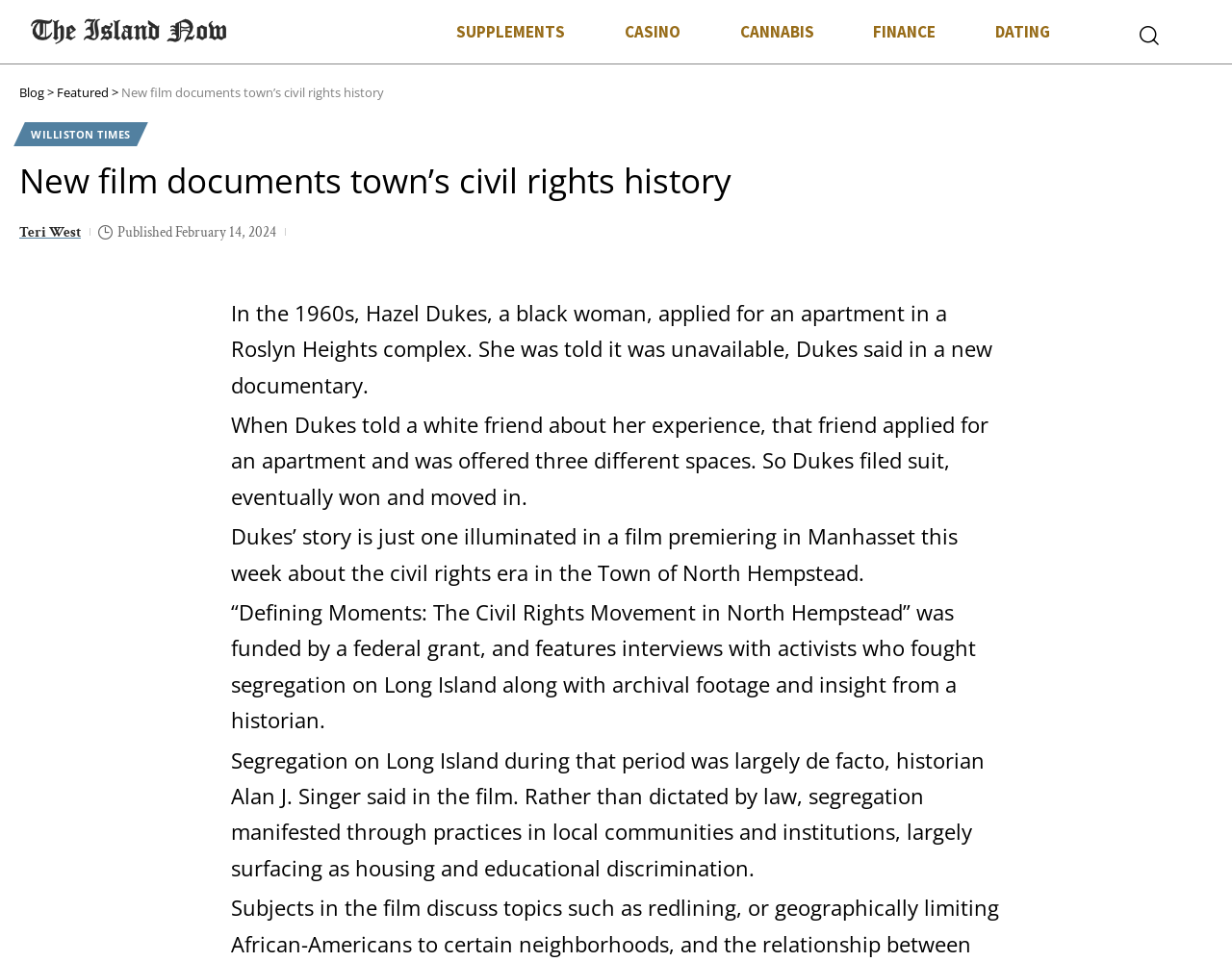Write an exhaustive caption that covers the webpage's main aspects.

The webpage is about a new film documenting the civil rights history of a town. At the top, there are several links to different sections, including "SUPPLEMENTS", "CASINO", "CANNABIS", "FINANCE", and "DATING", which are positioned horizontally across the page. Below these links, there is a header section with links to "Blog", "Featured", and "WILLISTON TIMES", as well as a heading that reads "New film documents town’s civil rights history".

The main content of the page is divided into several paragraphs of text. The first paragraph tells the story of Hazel Dukes, a black woman who was denied an apartment in a Roslyn Heights complex in the 1960s. The second paragraph continues the story, explaining how Dukes filed a lawsuit and eventually won, allowing her to move into the apartment. The third paragraph introduces a new film premiering in Manhasset, which documents the civil rights era in the Town of North Hempstead. The fourth paragraph provides more details about the film, including its funding and features. The final paragraph quotes a historian, Alan J. Singer, who explains that segregation on Long Island during that period was largely de facto, manifesting through practices in local communities and institutions.

There is also a link to the author, Teri West, and a timestamp indicating that the article was published on February 14, 2024.